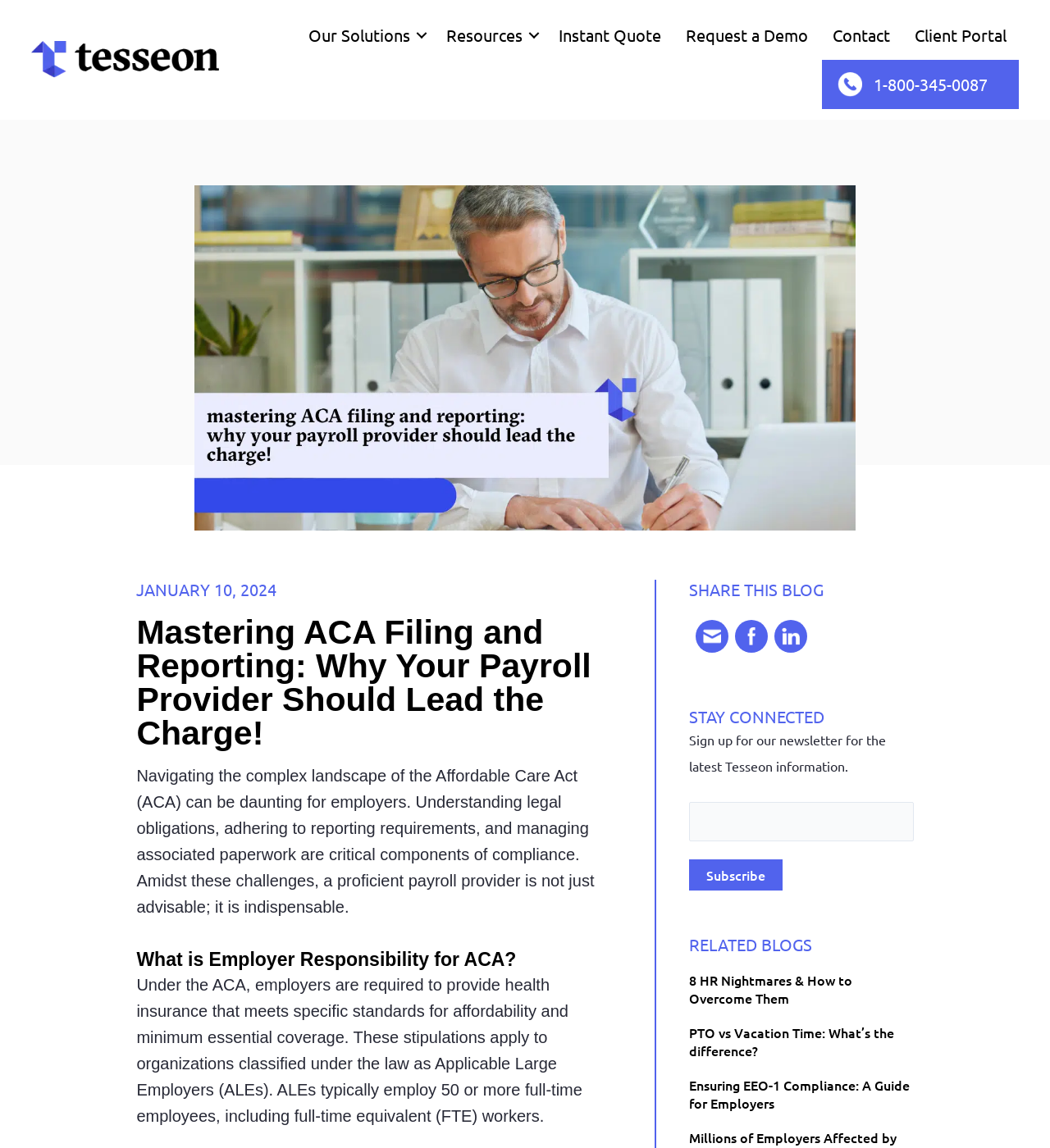Provide the bounding box coordinates of the section that needs to be clicked to accomplish the following instruction: "Read the article about '9 Best Laptops For College in 2024 [Expert Recommended}'."

None